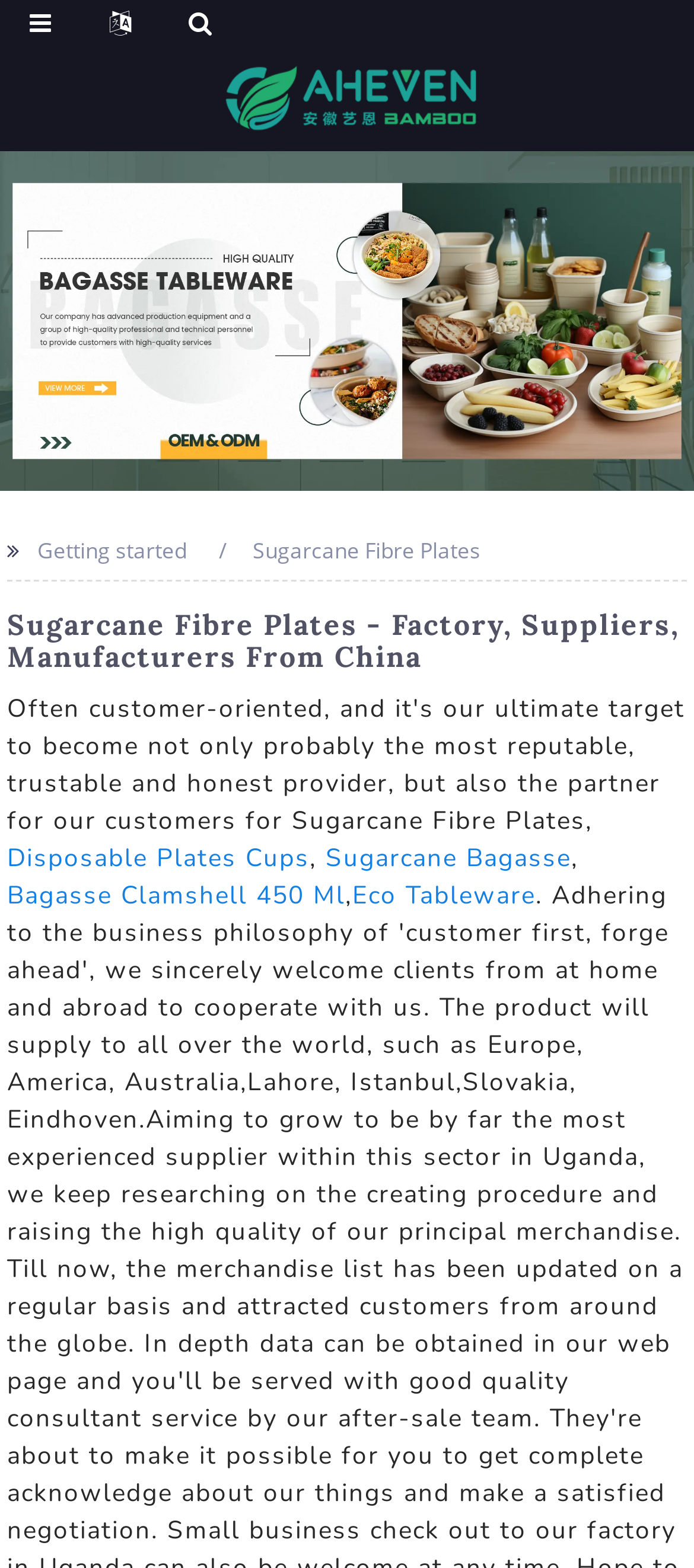What is the purpose of the webpage?
Refer to the image and respond with a one-word or short-phrase answer.

To provide product information